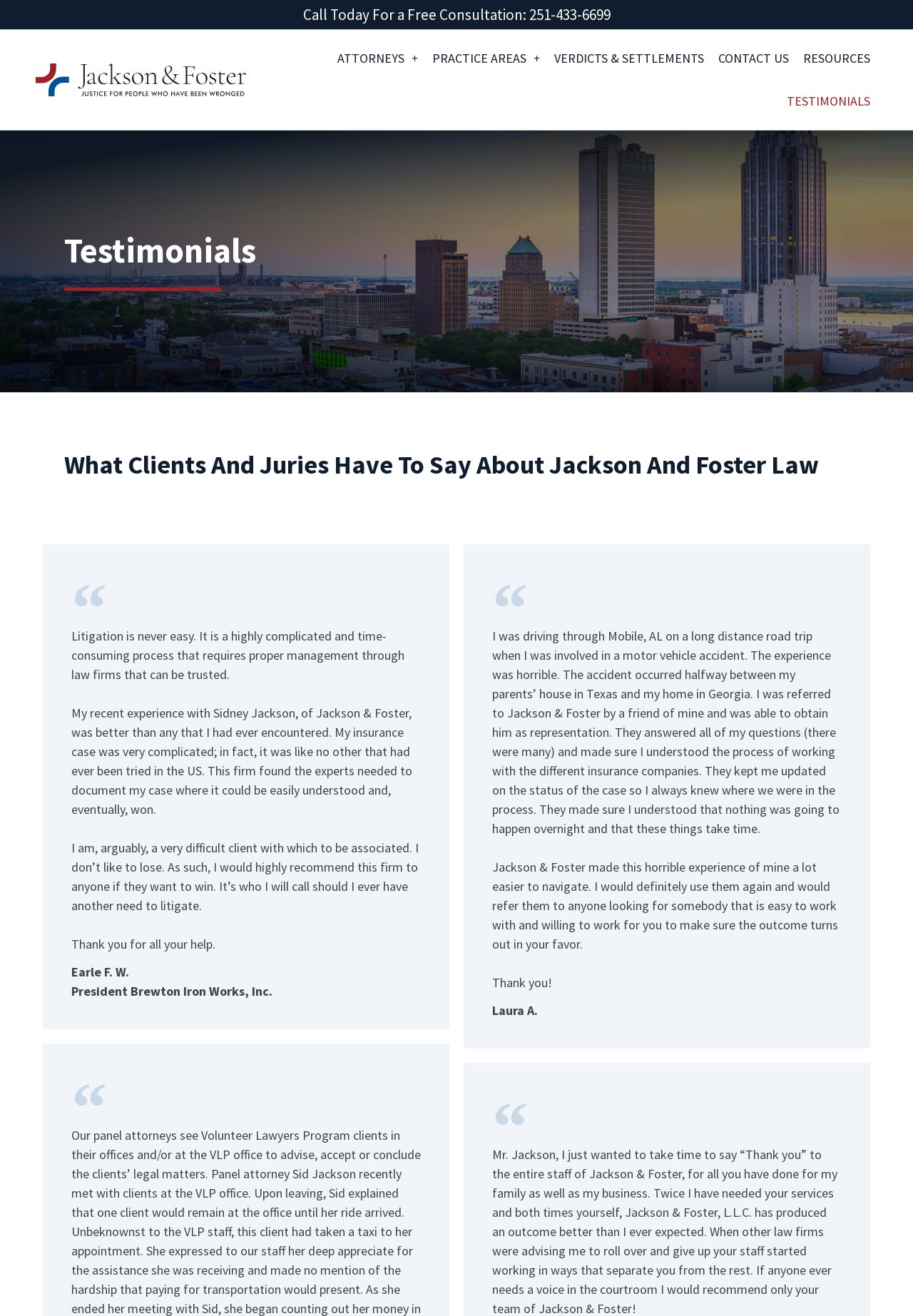Please identify the bounding box coordinates of the element that needs to be clicked to execute the following command: "Click the 'JacksonFosterColorHorizontalbold' logo". Provide the bounding box using four float numbers between 0 and 1, formatted as [left, top, right, bottom].

[0.039, 0.048, 0.27, 0.073]